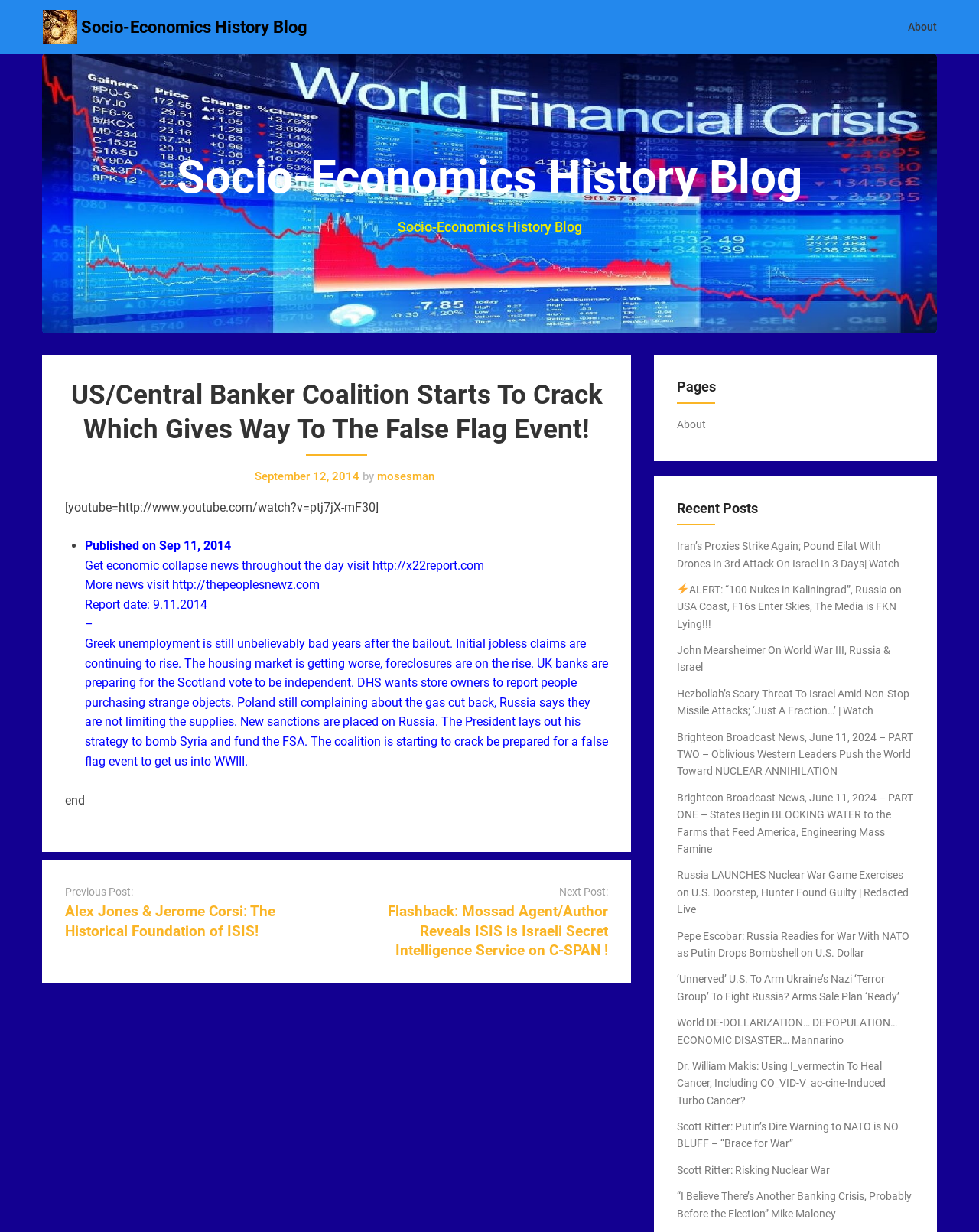Specify the bounding box coordinates of the element's region that should be clicked to achieve the following instruction: "Enter a comment". The bounding box coordinates consist of four float numbers between 0 and 1, in the format [left, top, right, bottom].

None